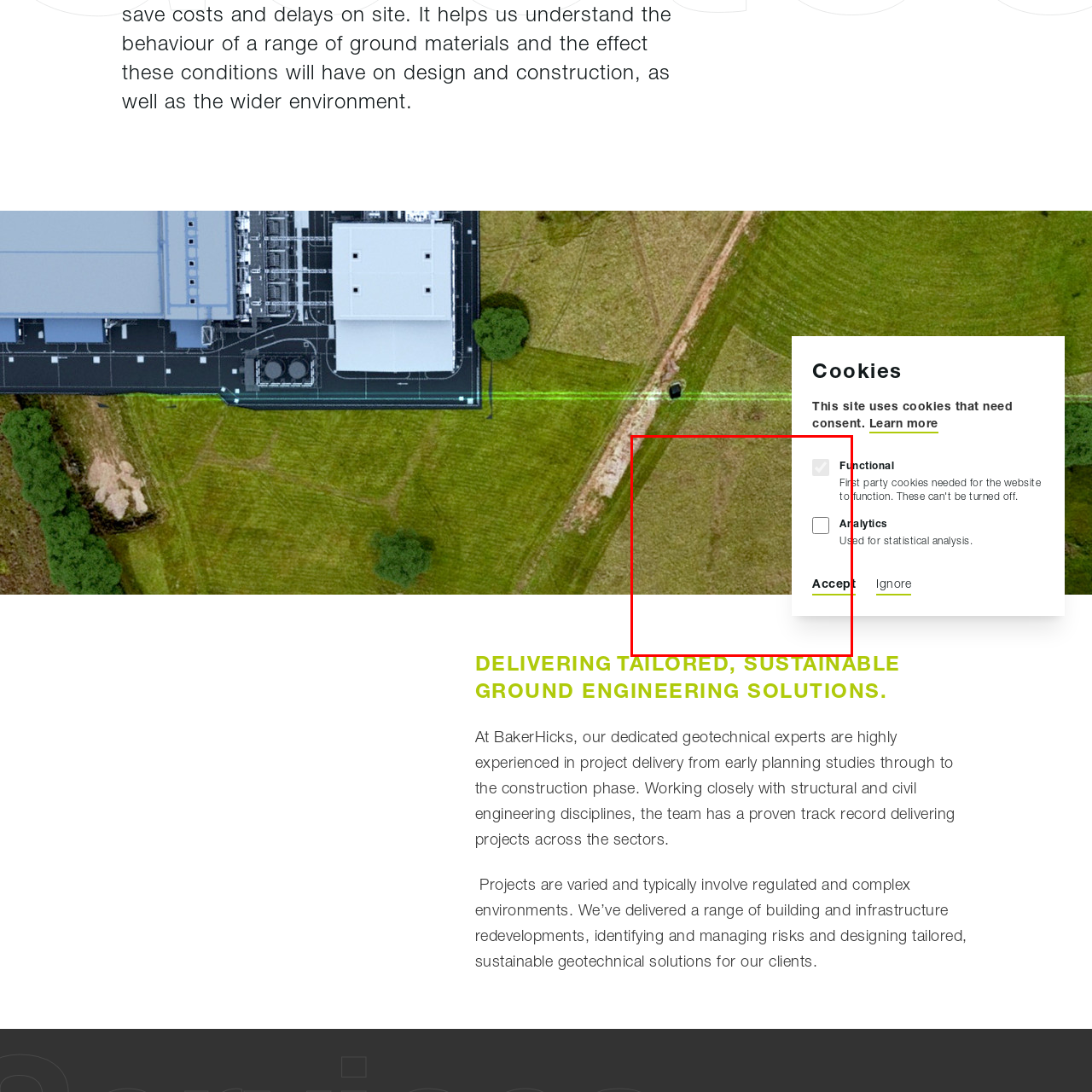Explain thoroughly what is happening in the image that is surrounded by the red box.

The image presents a detailed aerial view of a landscape, potentially focused on a specific area within the "Science & R&D" sector, as suggested by the surrounding online content context. The terrain is characterized by precise markings that hint at research or experimental activities, possibly involving outdoor fieldwork typical in scientific research and development environments. The overall scene is framed within a greenish-brown palette, indicative of natural grassland or agricultural fields, emphasizing a connection to environmental studies or land use research.

Additionally, a prominent site navigation element is visible in the image's right-hand corner, featuring options to manage cookie preferences, which reflects the modern web design trends of ensuring user consent for data privacy while browsing online content. This juxtaposition illustrates the relationship between technological platforms and ongoing scientific inquiries, highlighting how digital frameworks support advancements in research and development sectors.